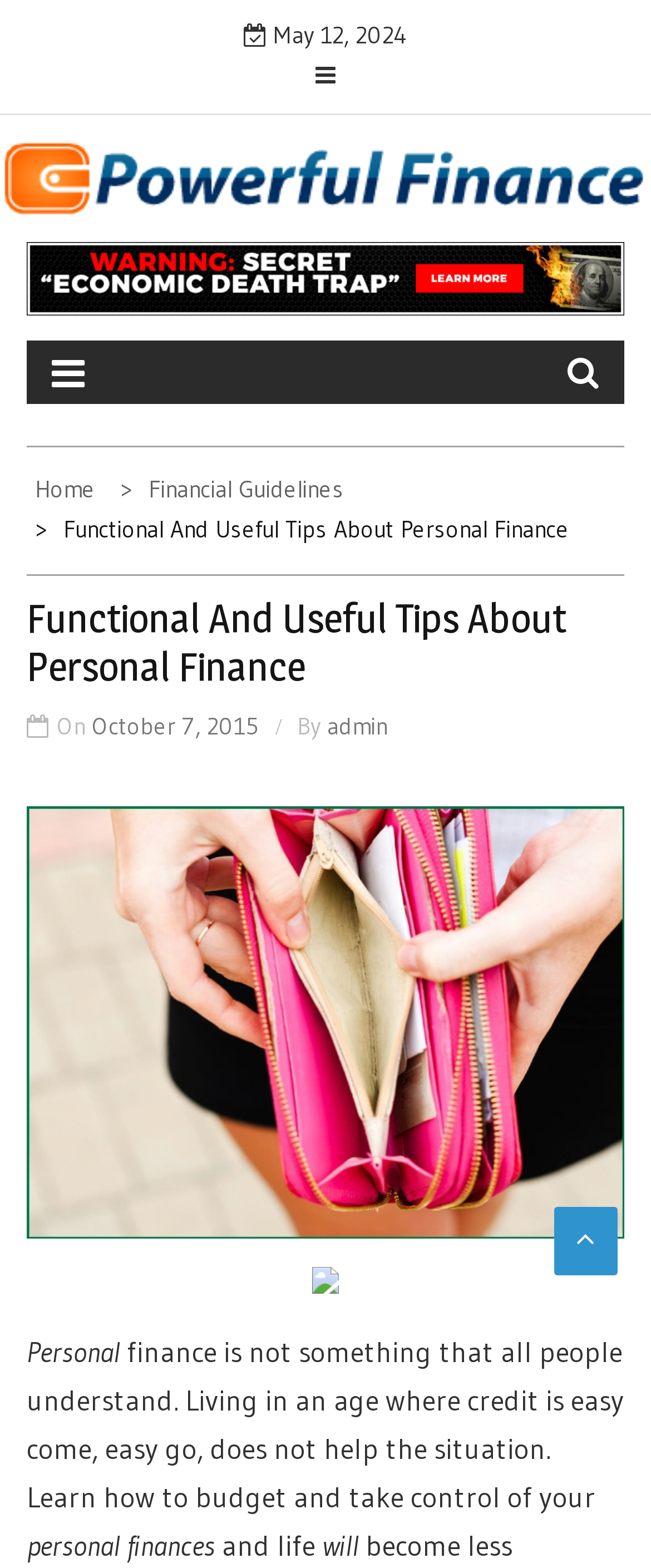Show the bounding box coordinates for the HTML element described as: "admin".

[0.502, 0.454, 0.595, 0.473]